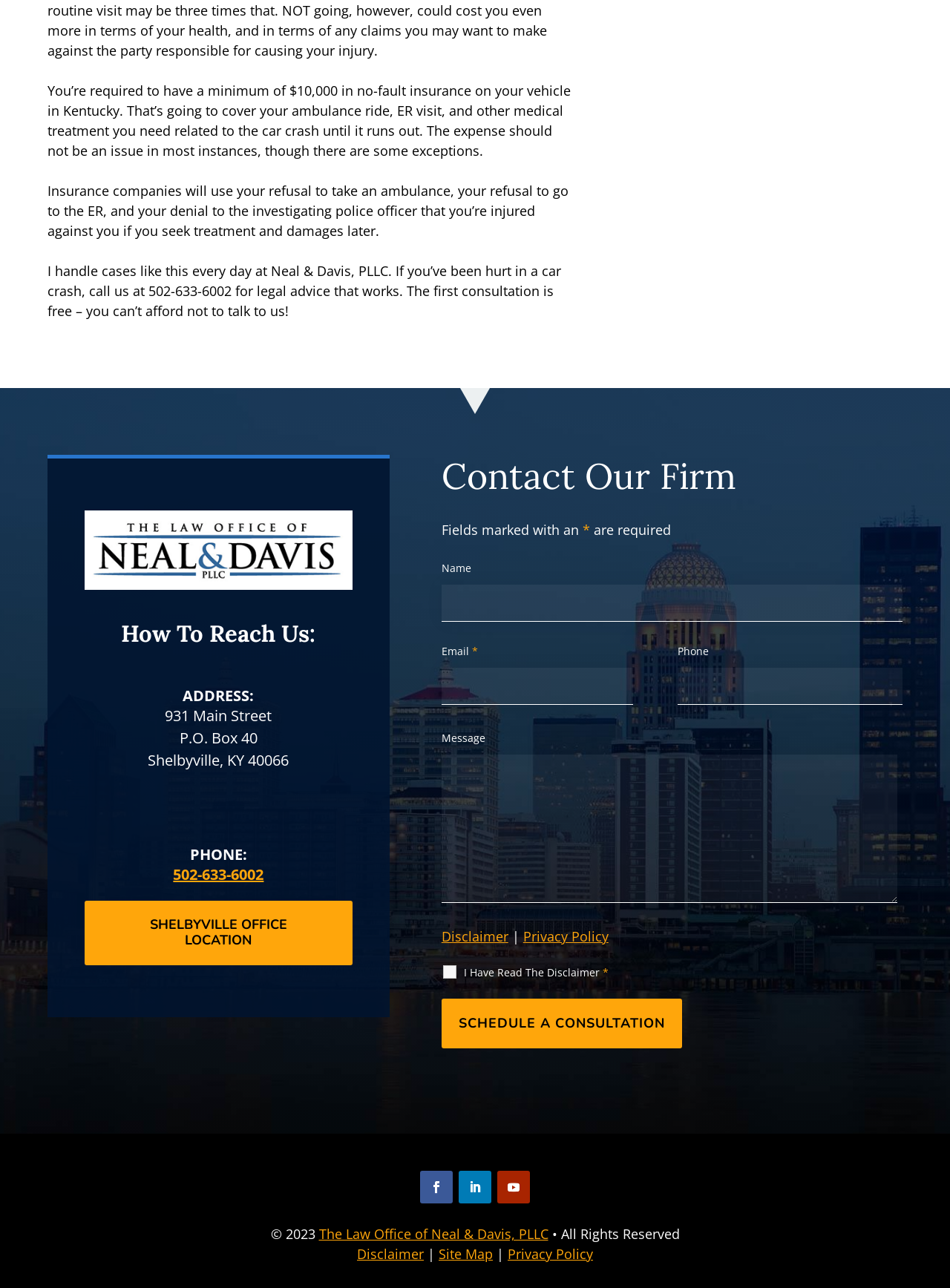What is the copyright year mentioned on the webpage?
Use the information from the screenshot to give a comprehensive response to the question.

The copyright year is mentioned at the bottom of the webpage as '© 2023'. This indicates that the copyright year is 2023.